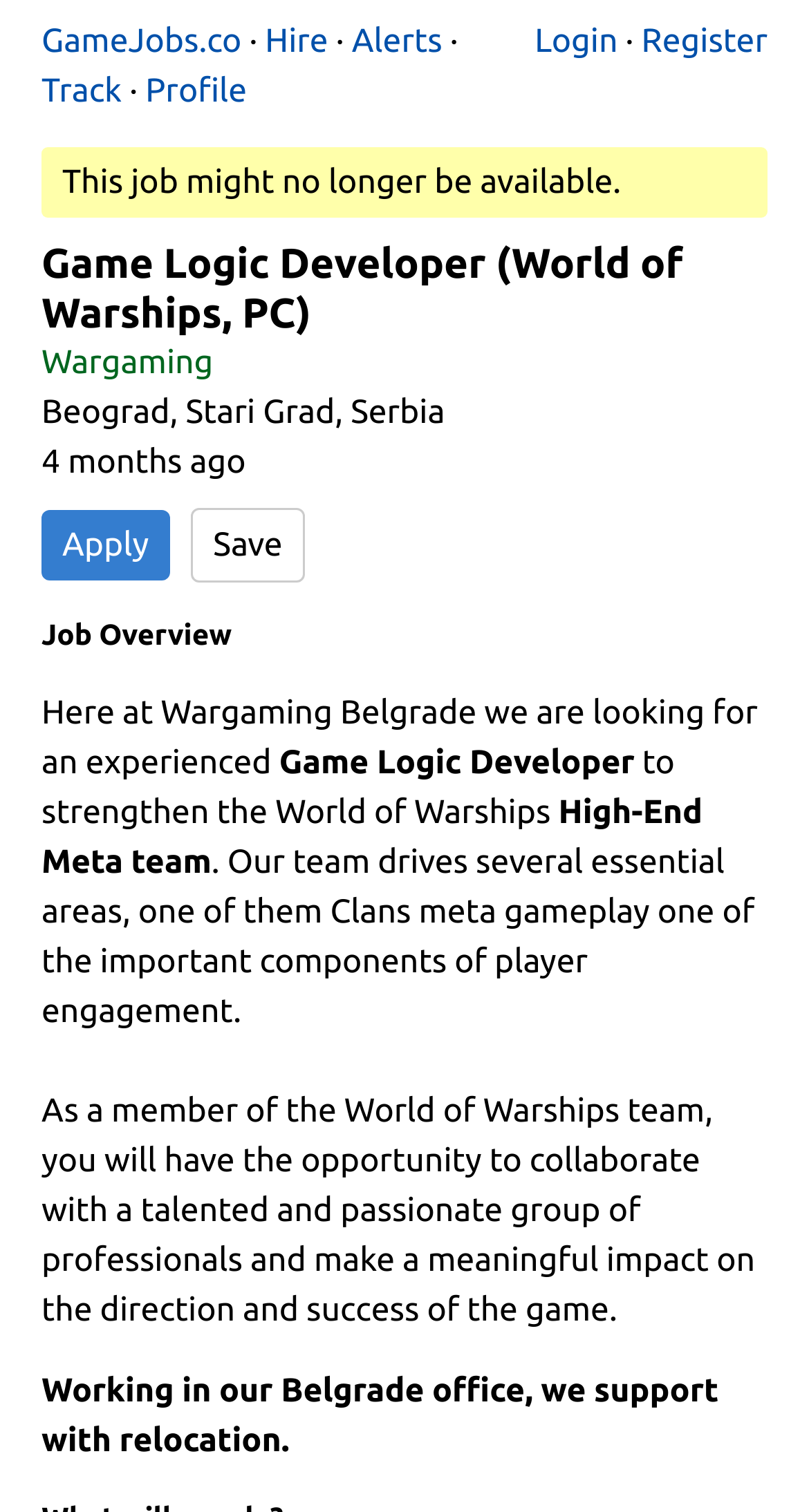Provide a single word or phrase to answer the given question: 
What is the company name of the job posting?

Wargaming